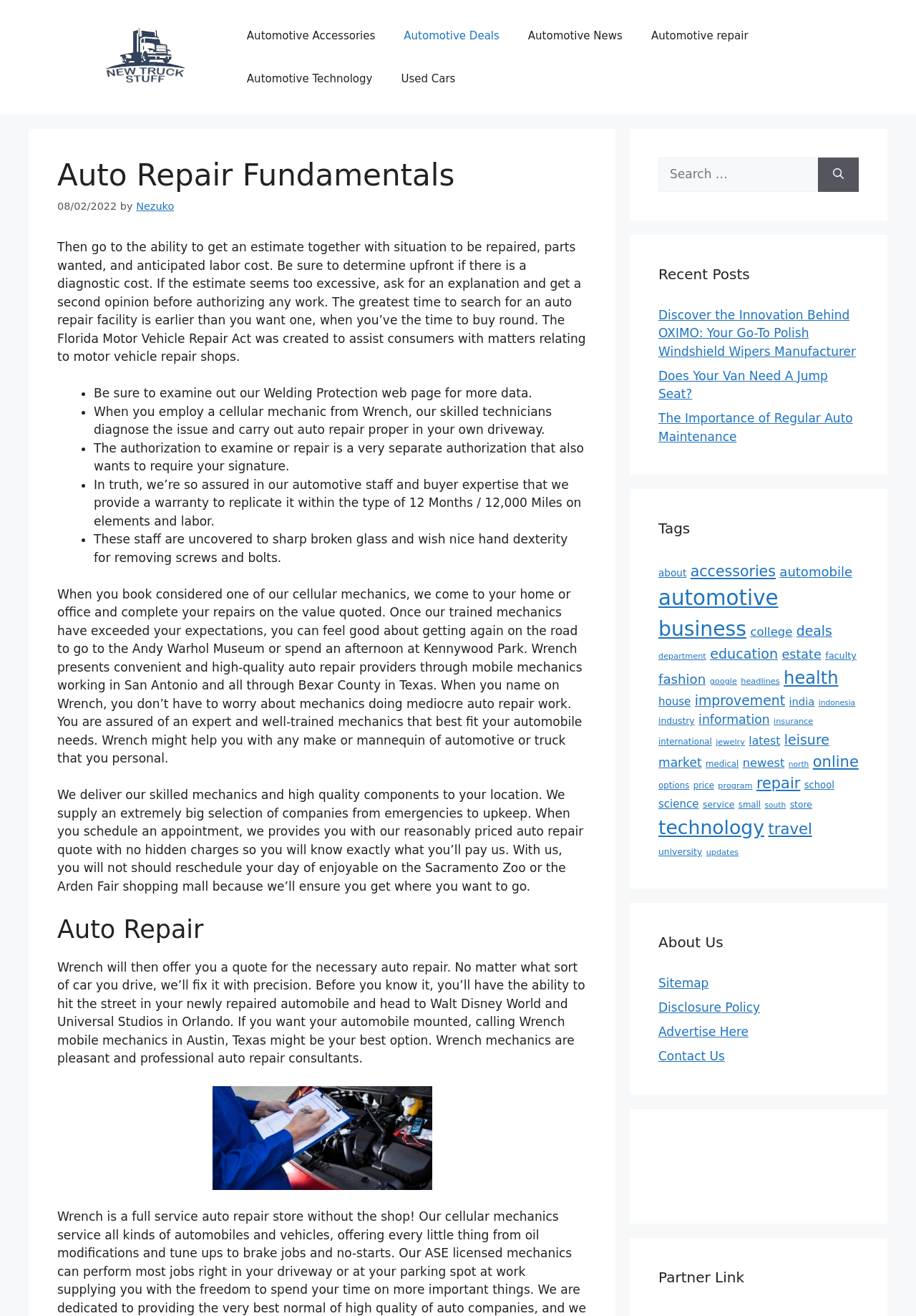What type of services does Wrench offer?
Answer the question in as much detail as possible.

The webpage mentions Wrench, a company that offers mobile auto repair services. The text states that Wrench provides convenient and high-quality auto repair services through mobile mechanics working in San Antonio and all throughout Bexar County in Texas.